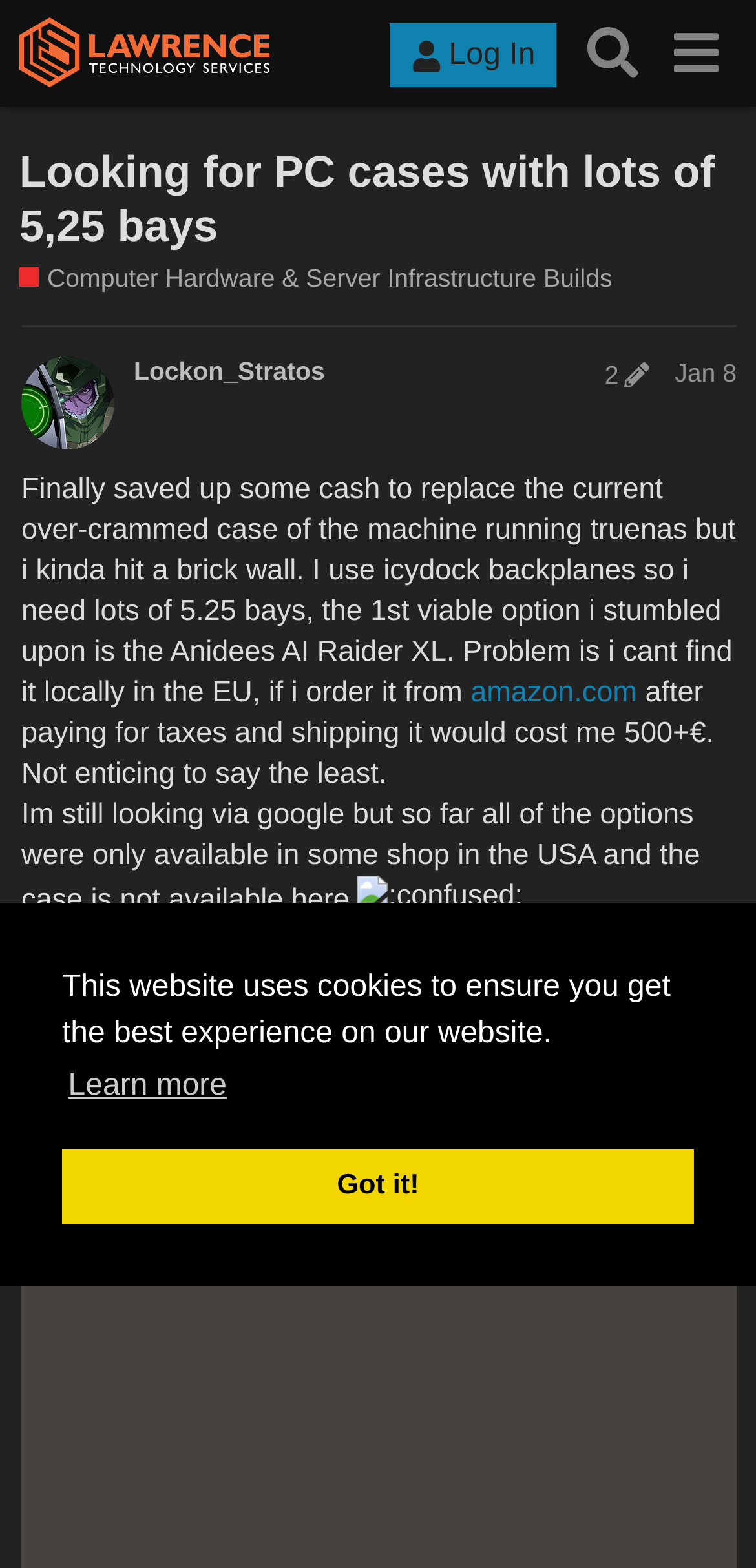Find the bounding box of the UI element described as: "amazon.com". The bounding box coordinates should be given as four float values between 0 and 1, i.e., [left, top, right, bottom].

[0.622, 0.431, 0.843, 0.452]